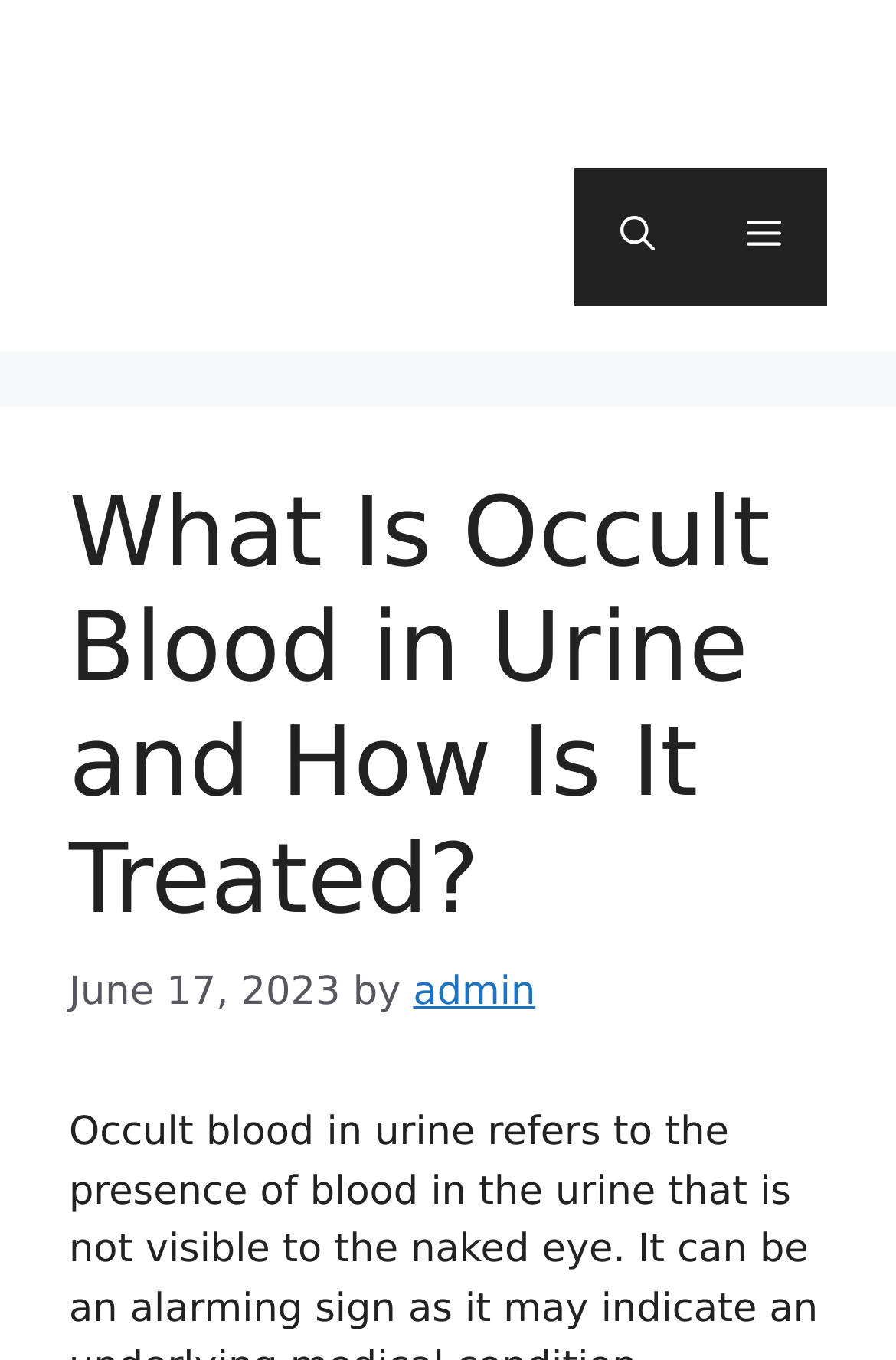Please specify the bounding box coordinates in the format (top-left x, top-left y, bottom-right x, bottom-right y), with values ranging from 0 to 1. Identify the bounding box for the UI component described as follows: Menu

[0.782, 0.122, 0.923, 0.224]